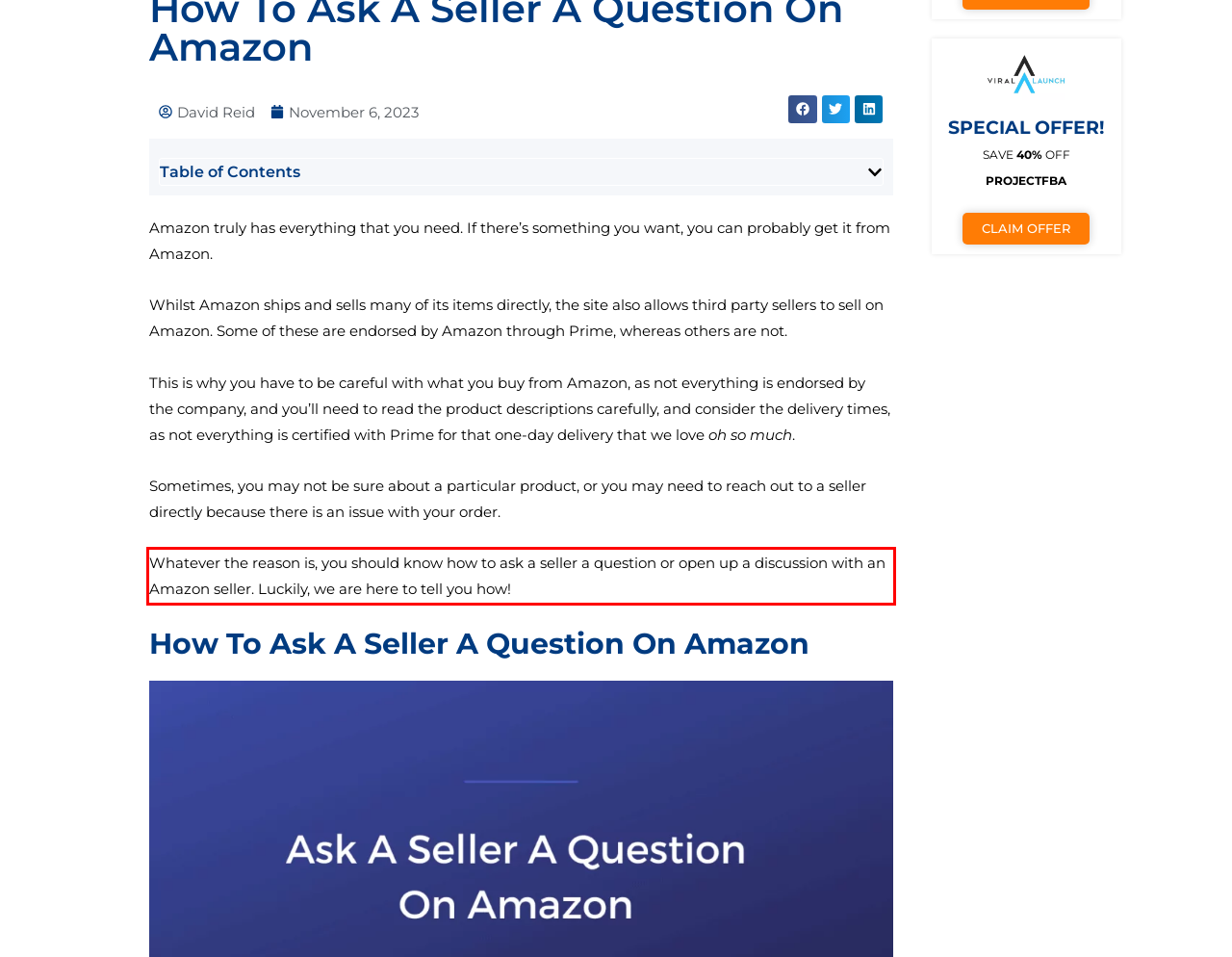Please examine the webpage screenshot and extract the text within the red bounding box using OCR.

Whatever the reason is, you should know how to ask a seller a question or open up a discussion with an Amazon seller. Luckily, we are here to tell you how!